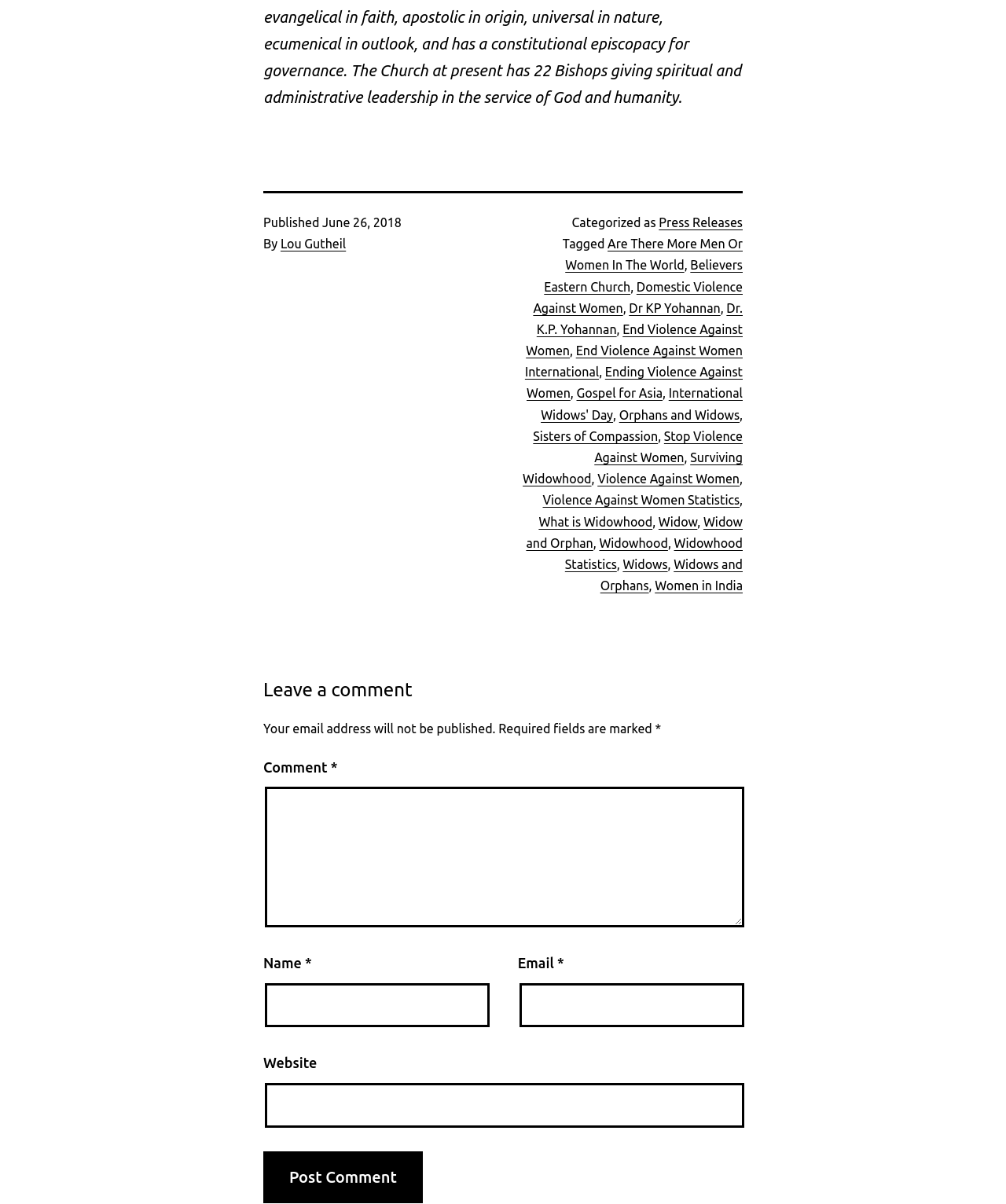Provide the bounding box coordinates of the HTML element described by the text: "Widows". The coordinates should be in the format [left, top, right, bottom] with values between 0 and 1.

[0.619, 0.463, 0.664, 0.475]